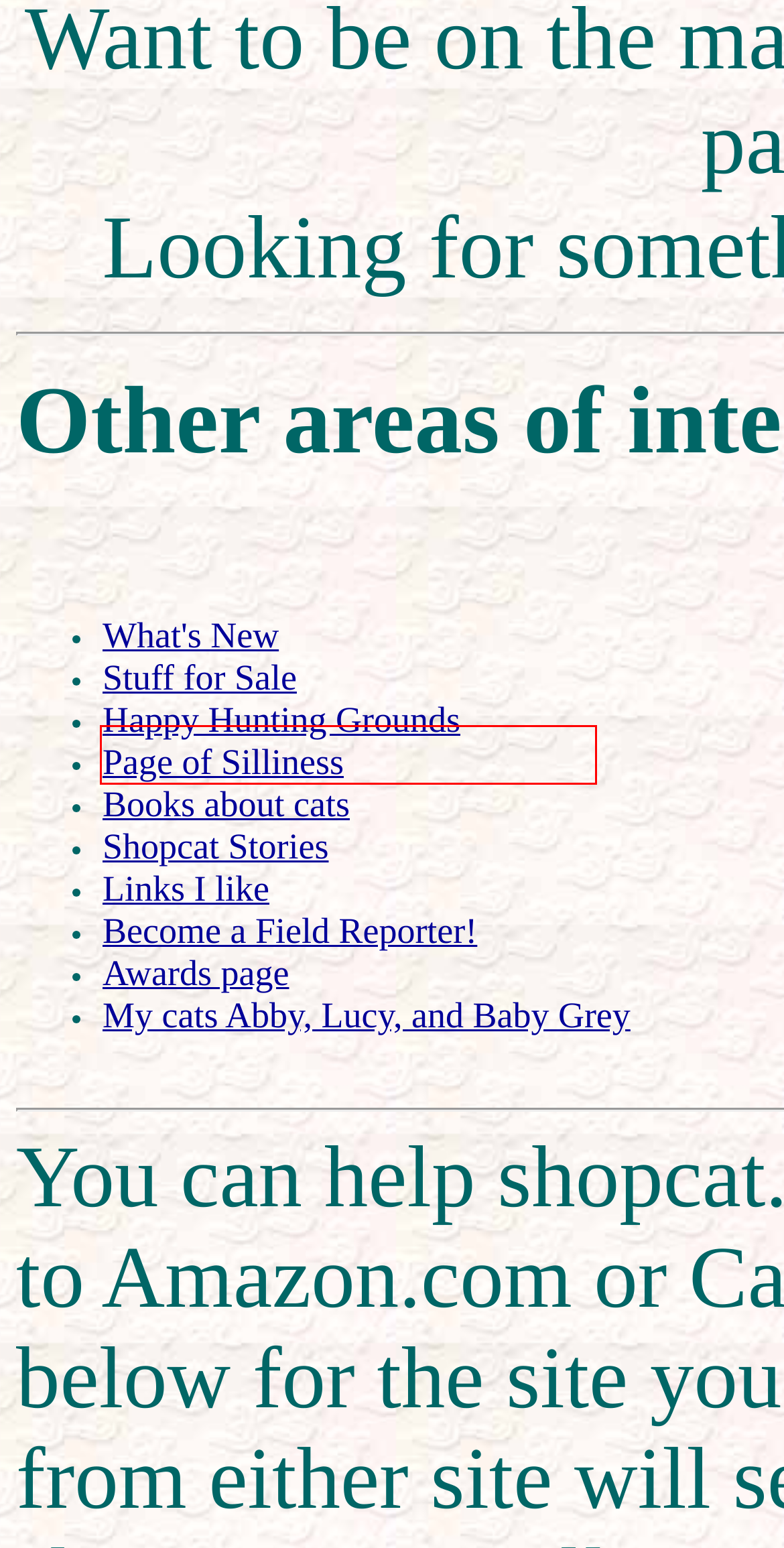You are given a screenshot of a webpage with a red rectangle bounding box around an element. Choose the best webpage description that matches the page after clicking the element in the bounding box. Here are the candidates:
A. Page o' Silliness!
B. Links I Like
C. Nosecount
D. What's New at Shopcat.com
E. Happy Hunting Grounds
F. Field Reporter
G. Instructions
H. Burger Restaurant |The Counter

E